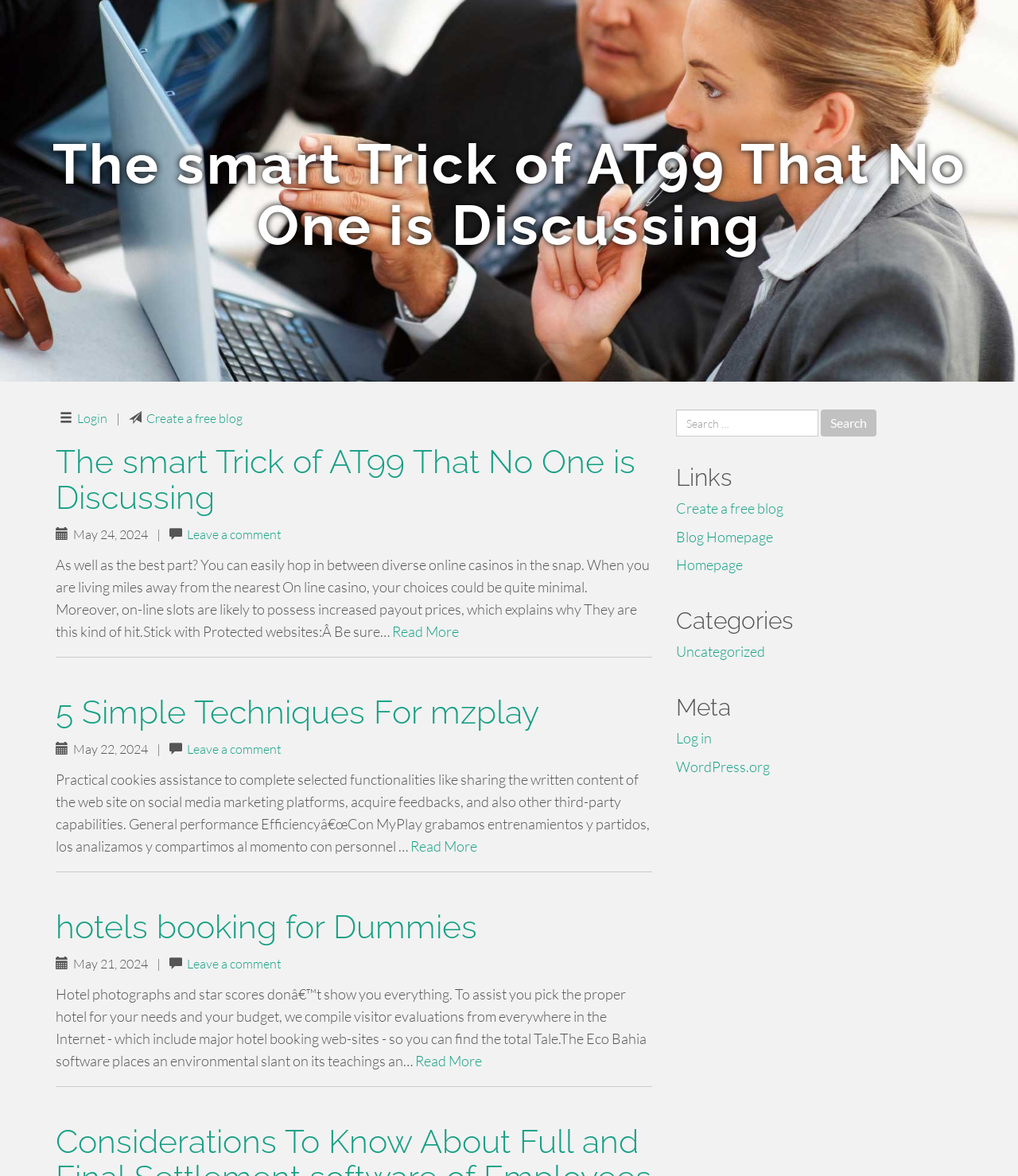Identify the bounding box coordinates of the region I need to click to complete this instruction: "Read more about AT99".

[0.385, 0.529, 0.451, 0.544]